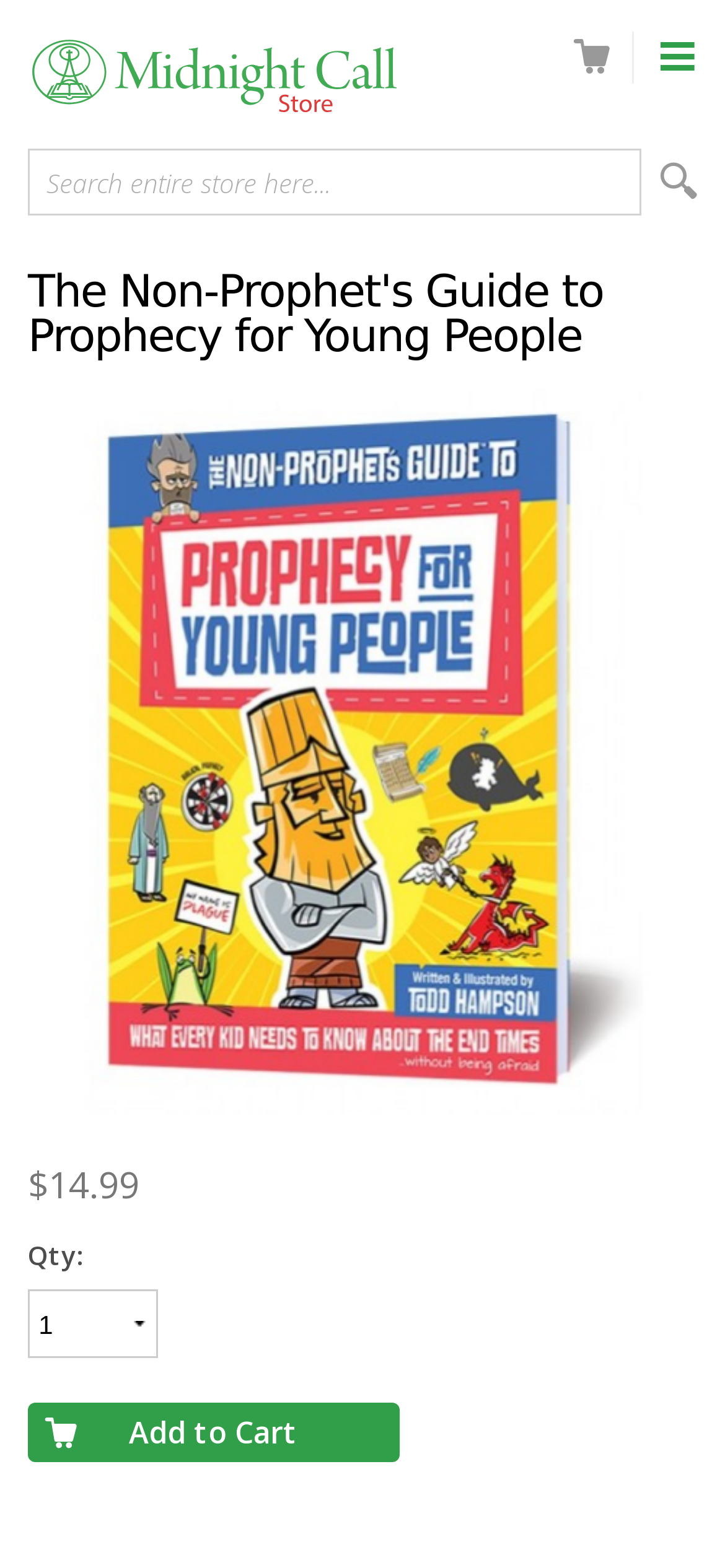What is the purpose of the search textbox?
Using the image as a reference, give an elaborate response to the question.

The purpose of the search textbox can be determined by looking at the placeholder text inside the textbox. In this case, the placeholder text is 'Search entire store here...', which indicates that the purpose of the textbox is to search the entire store.